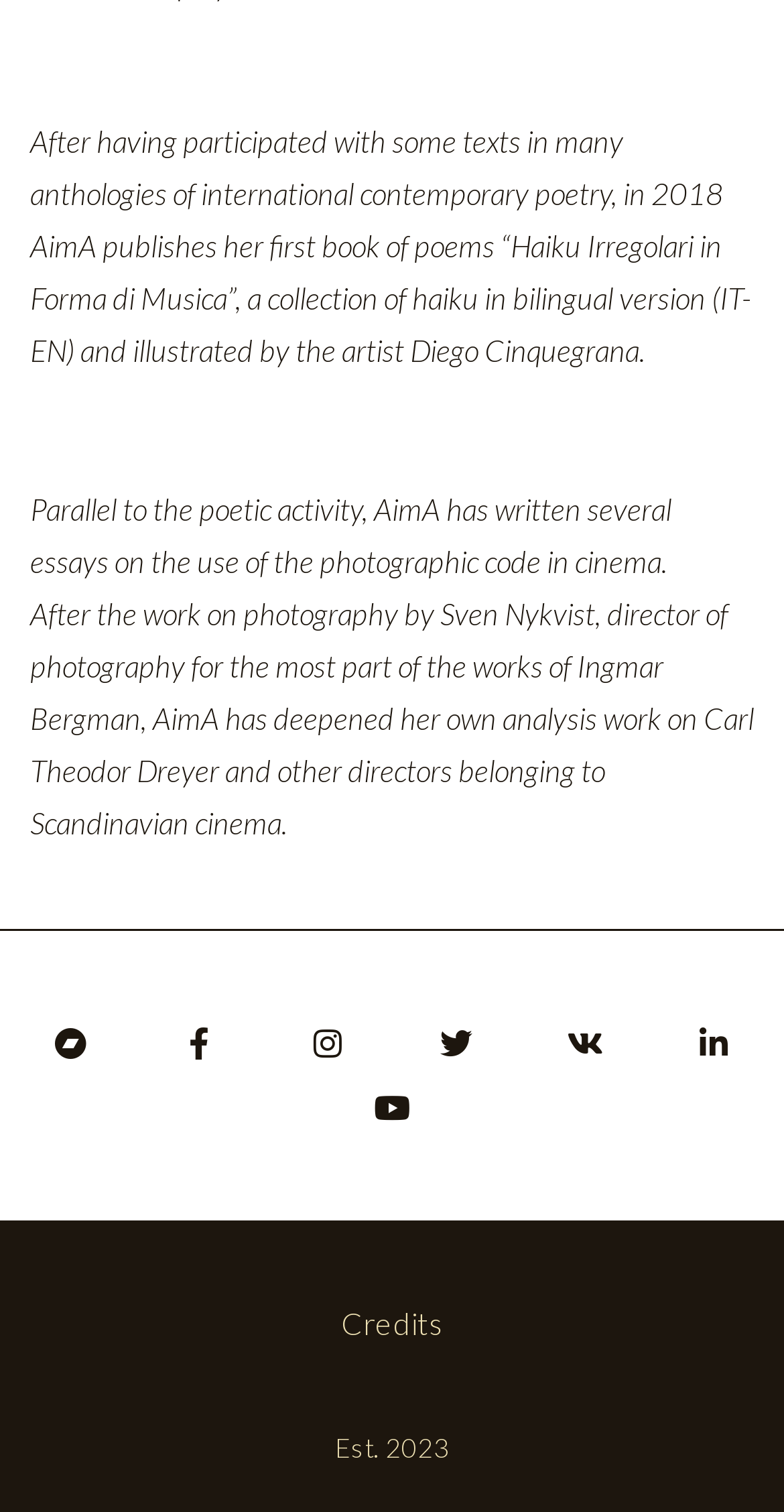Respond with a single word or phrase for the following question: 
What is AimA's other area of expertise?

Photography